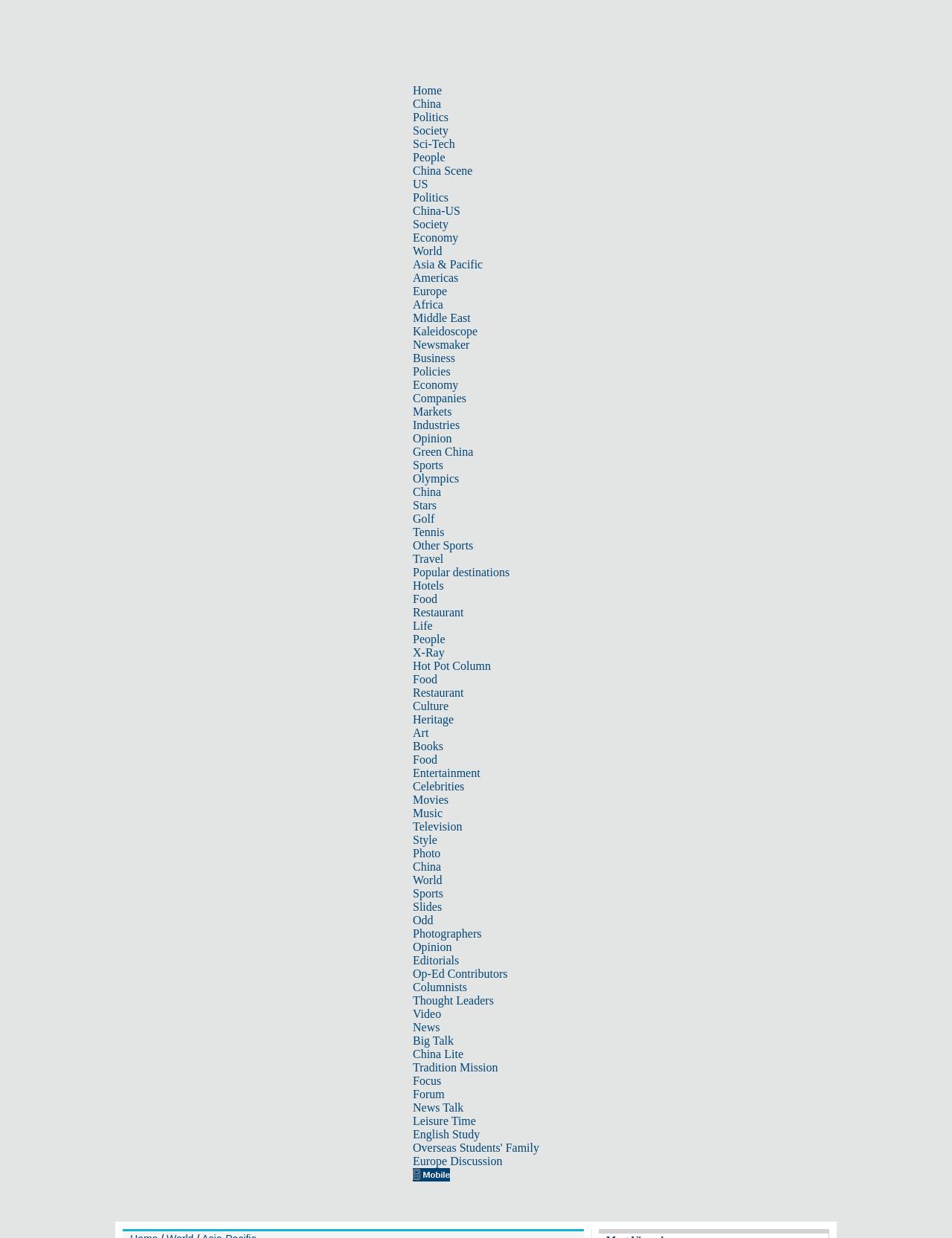How many links are in the top navigation bar?
Offer a detailed and full explanation in response to the question.

I counted the number of links in the top navigation bar by looking at the LayoutTableCell element with the text 'Home China Politics Society Sci-Tech ...'. This element contains 34 links, which are the items in the top navigation bar.